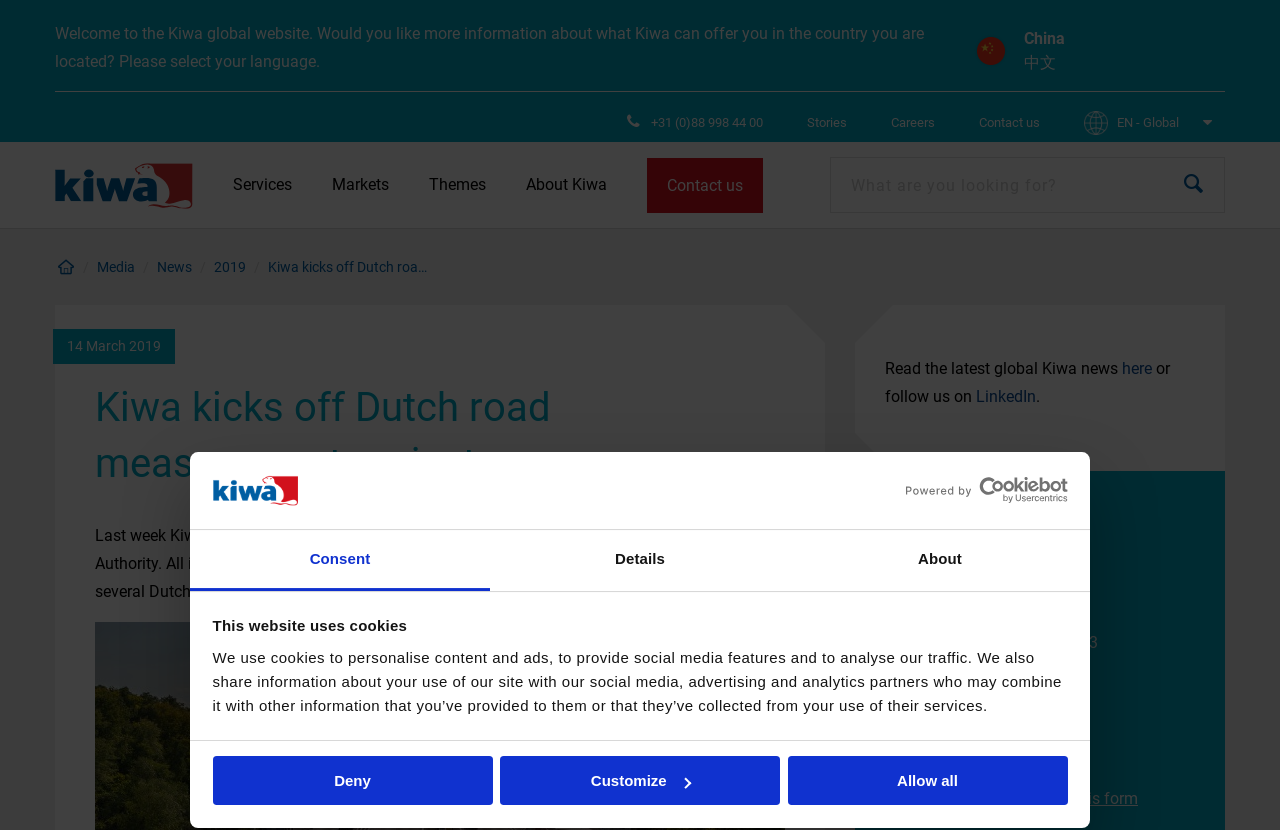What is the purpose of the Kiwa KOAC truck?
Analyze the screenshot and provide a detailed answer to the question.

The answer can be found in the heading 'Kiwa kicks off Dutch road measurement project' and the text 'Last week Kiwa has officially started a major road measurement project for the Dutch Road Authority.'